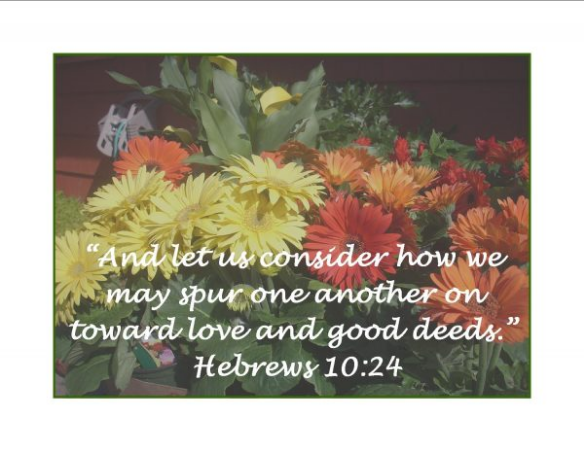What is the source of the inspirational quote in the image?
Look at the screenshot and respond with one word or a short phrase.

Hebrews 10:24